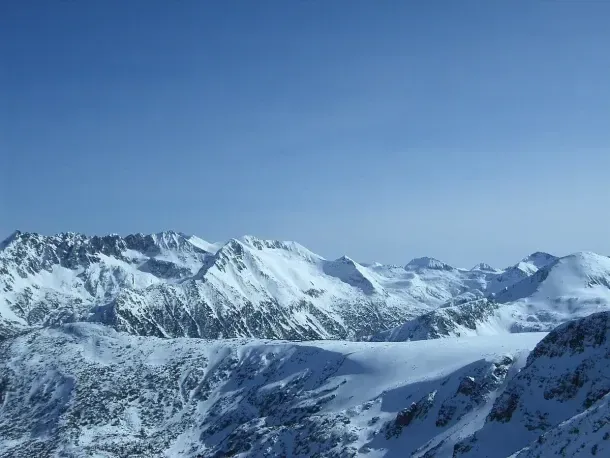Provide your answer in a single word or phrase: 
What is the height of Todorka Peak?

Not mentioned